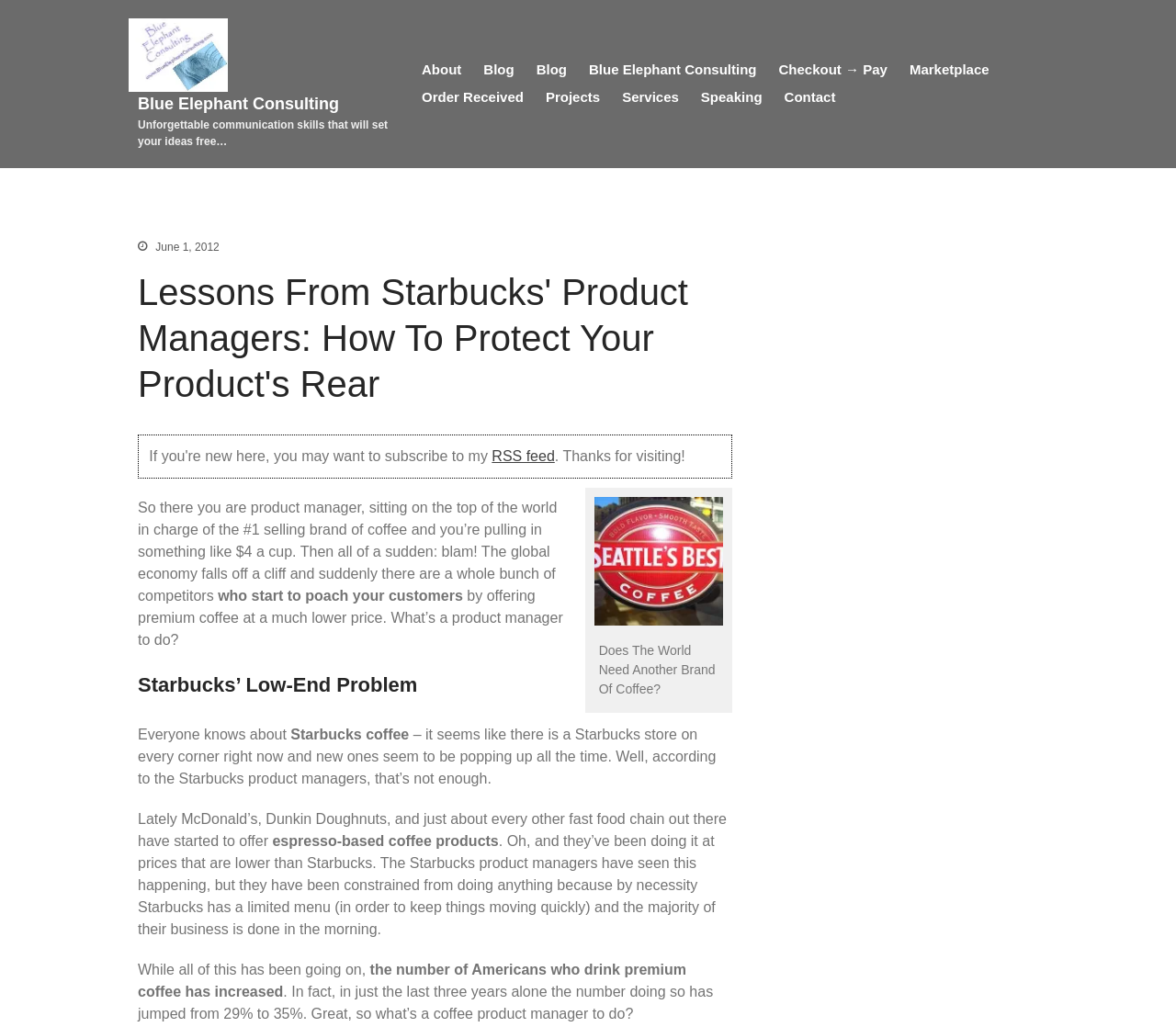From the screenshot, find the bounding box of the UI element matching this description: "parent_node: Blue Elephant Consulting". Supply the bounding box coordinates in the form [left, top, right, bottom], each a float between 0 and 1.

[0.109, 0.018, 0.193, 0.089]